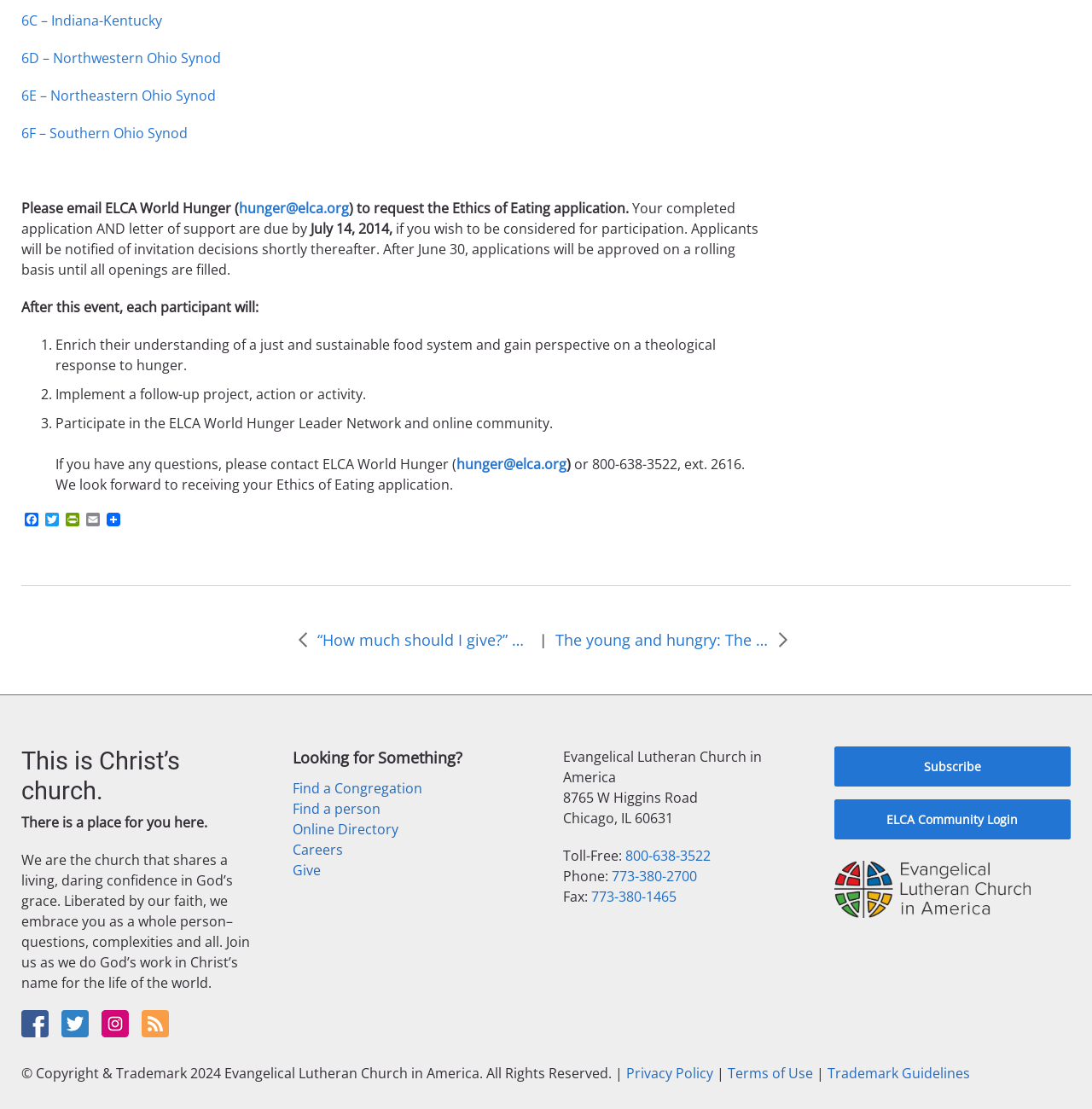What is the purpose of the Ethics of Eating application?
Please elaborate on the answer to the question with detailed information.

The purpose of the Ethics of Eating application can be inferred from the text 'After this event, each participant will: ... 3. Participate in the ELCA World Hunger Leader Network and online community.'